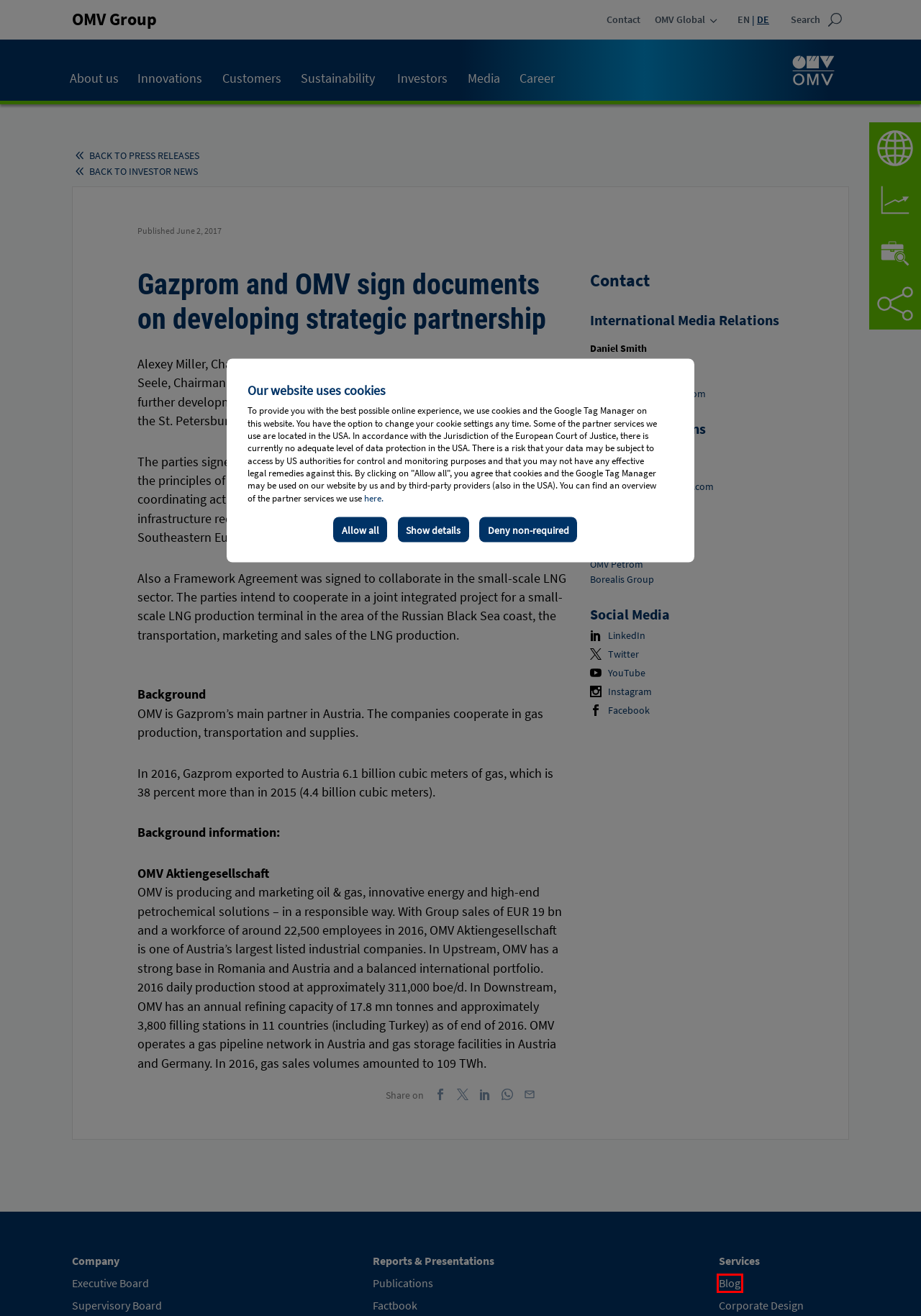A screenshot of a webpage is given, featuring a red bounding box around a UI element. Please choose the webpage description that best aligns with the new webpage after clicking the element in the bounding box. These are the descriptions:
A. Home | OMV.nz
B. Home | OMV.ae
C. Добре дошли в официалния сайт на OMV | OMV.bg
D. Vítejte na stránkách OMV, Česká republika s.r.o.  | OMV.cz
E. omv-gas.at | OMVGas.at
F. Are you human?
G. Vacancies | Career opportunities at OMV | OMV.com
H. OMV Magyarországon  | OMV.hu

F